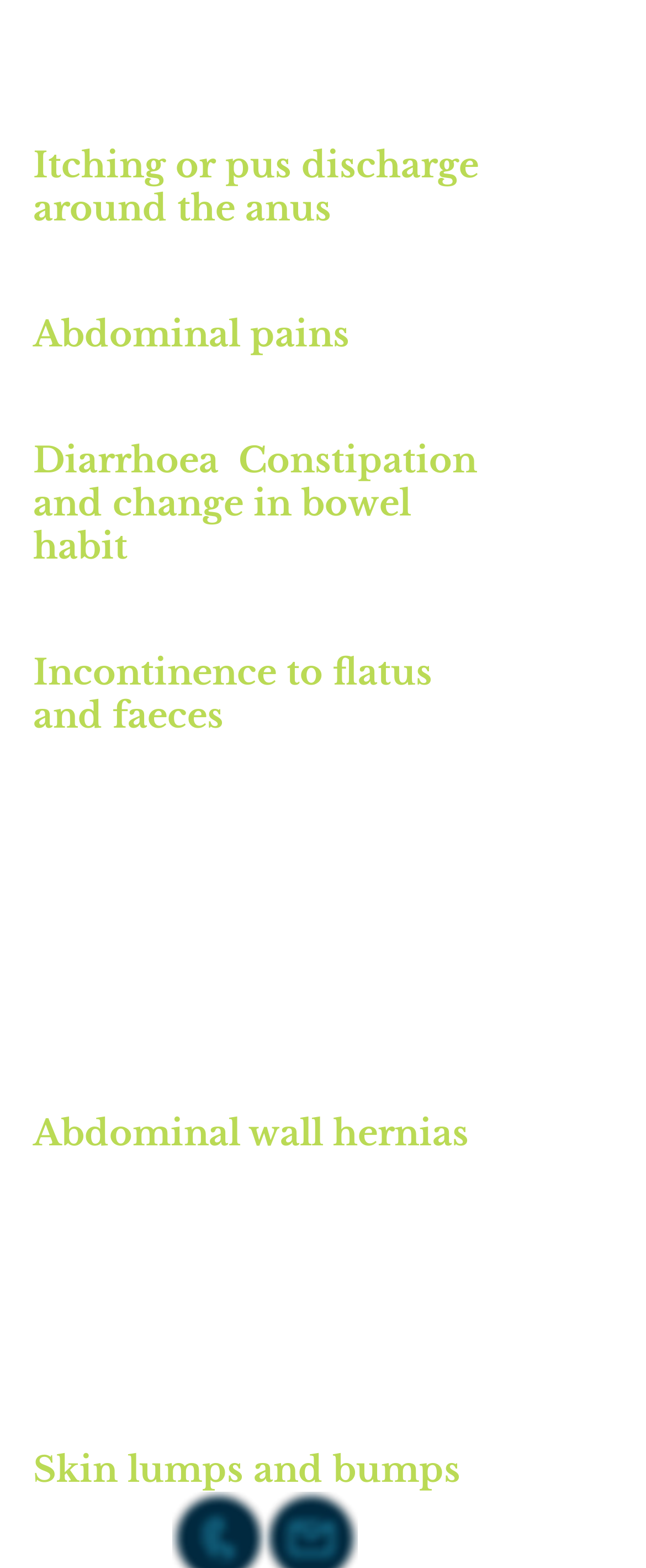Provide a short answer to the following question with just one word or phrase: What is the first symptom mentioned?

Feeling of a lump at the anus